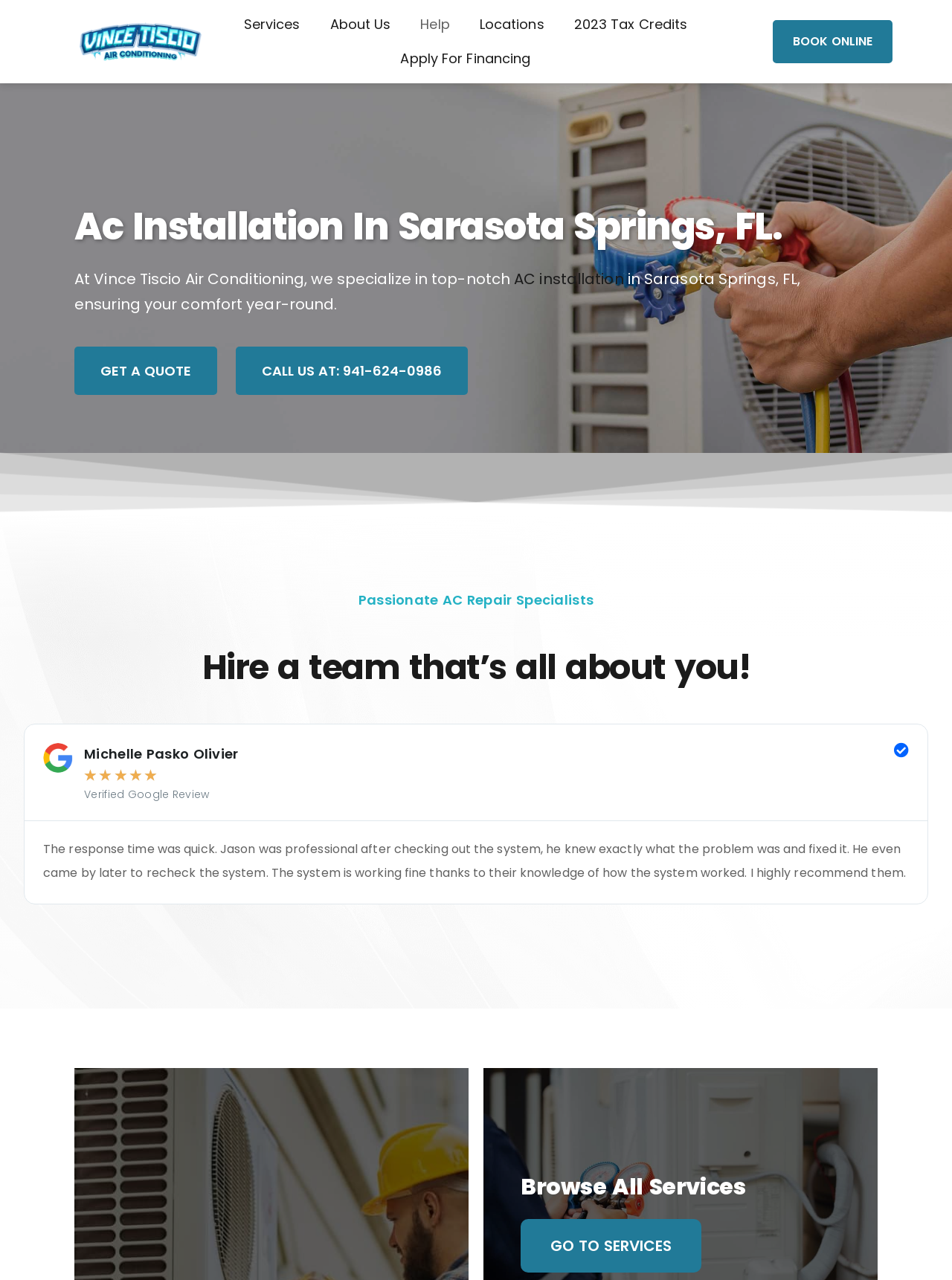Please identify the bounding box coordinates of the element's region that needs to be clicked to fulfill the following instruction: "Learn more about AC installation services". The bounding box coordinates should consist of four float numbers between 0 and 1, i.e., [left, top, right, bottom].

[0.54, 0.21, 0.655, 0.226]